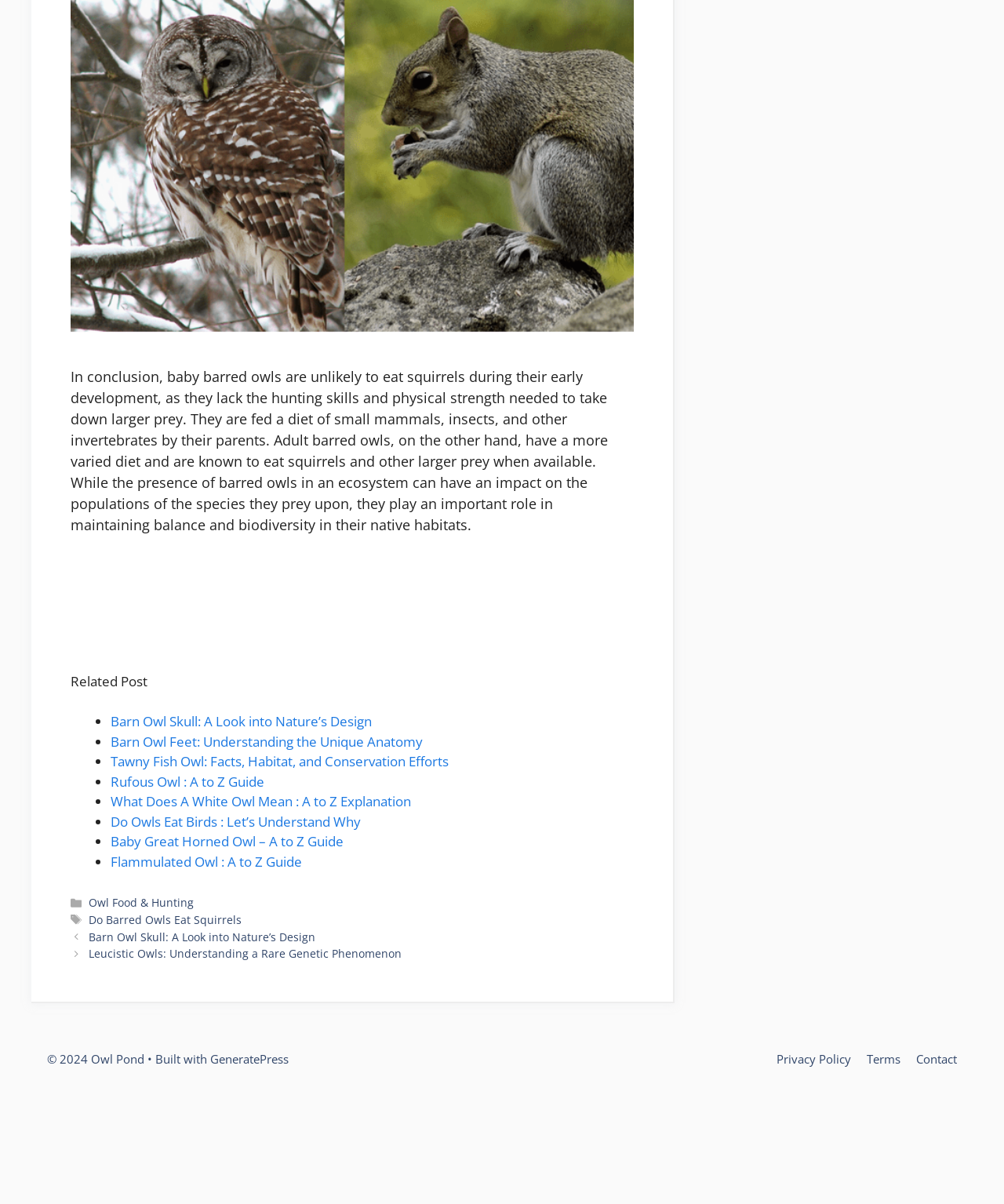What is the topic of the main text?
Using the image, respond with a single word or phrase.

Barred owls